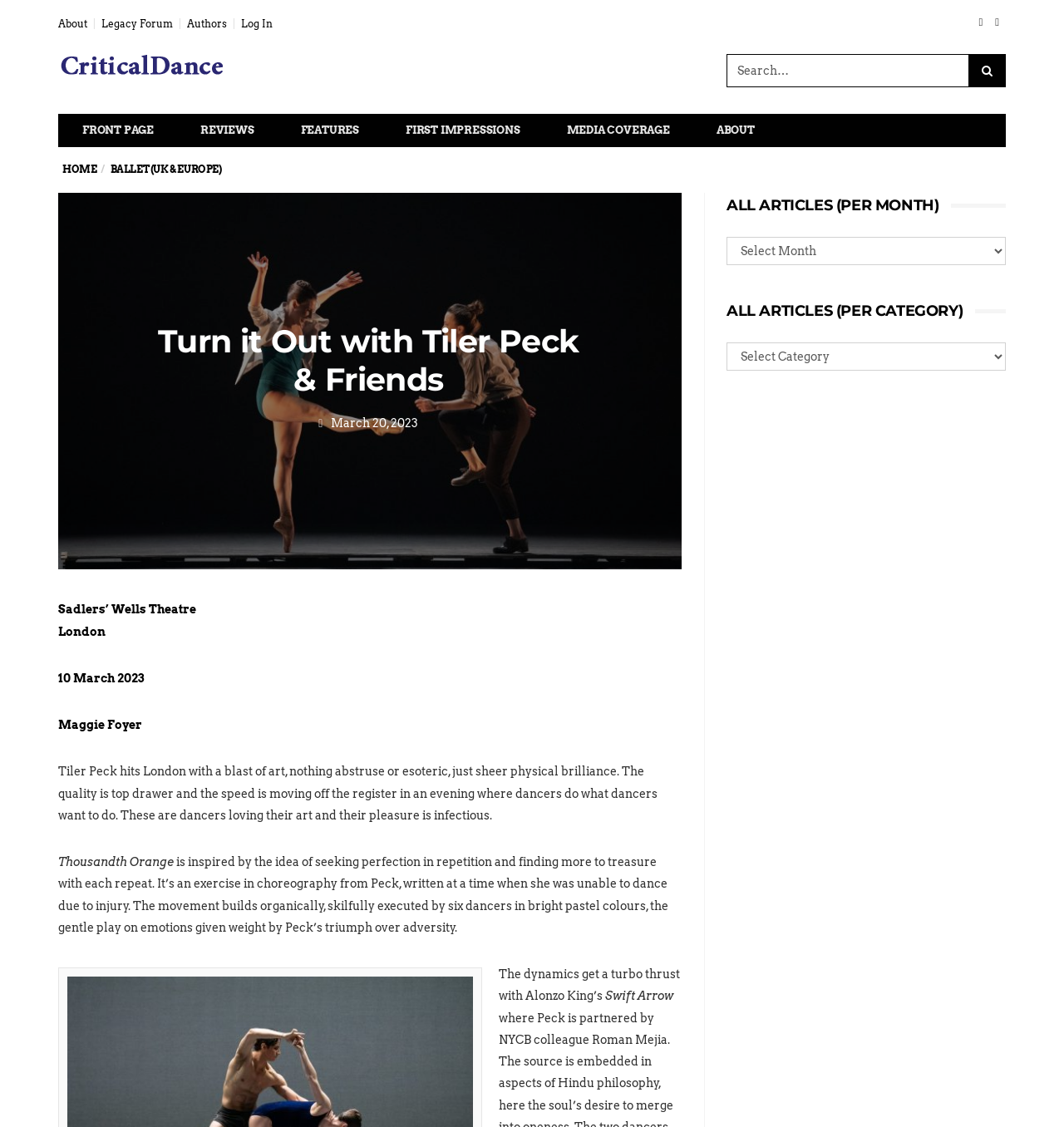Determine the bounding box coordinates for the element that should be clicked to follow this instruction: "Search for something". The coordinates should be given as four float numbers between 0 and 1, in the format [left, top, right, bottom].

[0.683, 0.048, 0.911, 0.078]